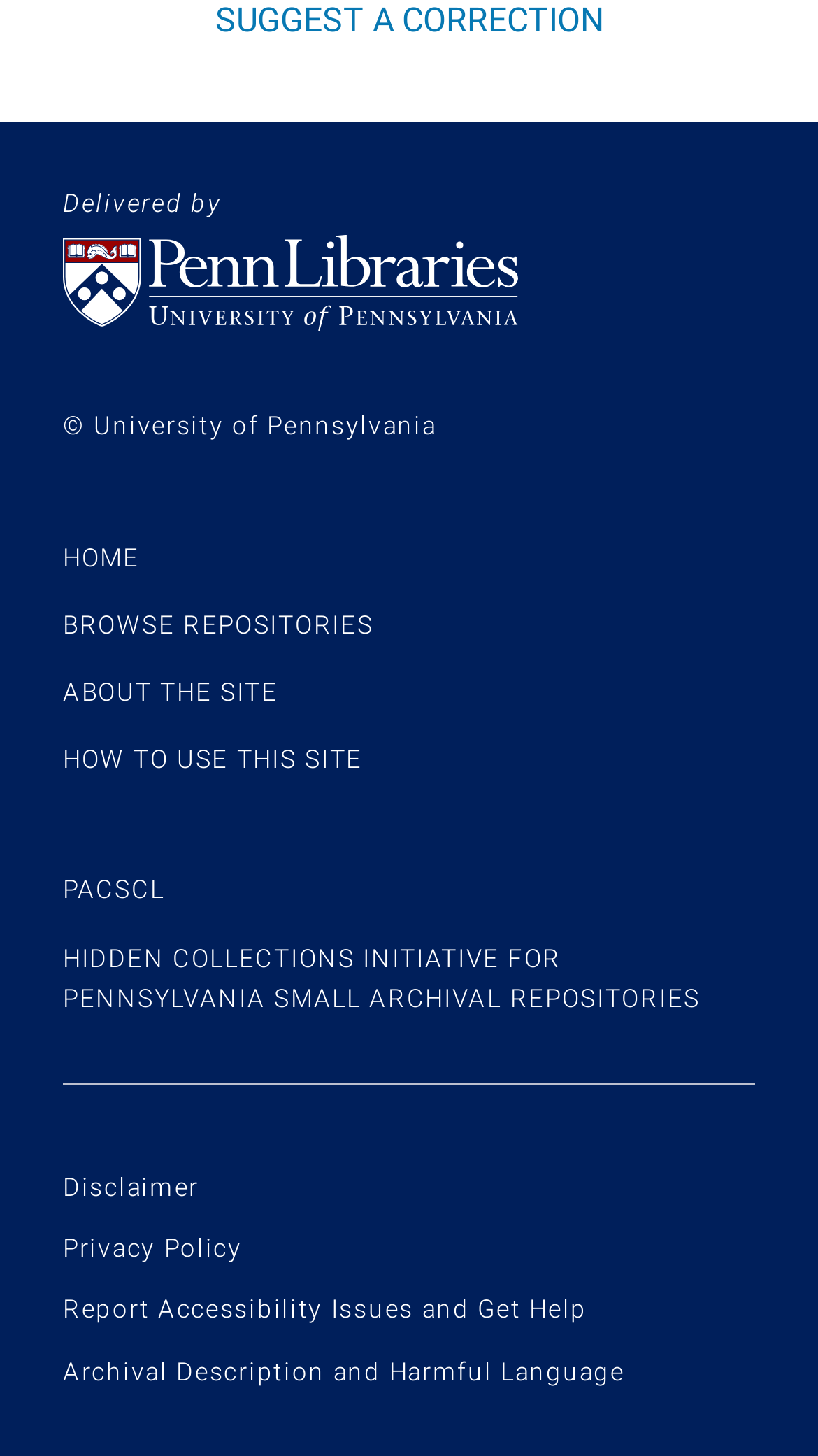Find the bounding box coordinates for the area that should be clicked to accomplish the instruction: "go to University of Pennsylvania Libraries homepage".

[0.077, 0.162, 0.923, 0.228]